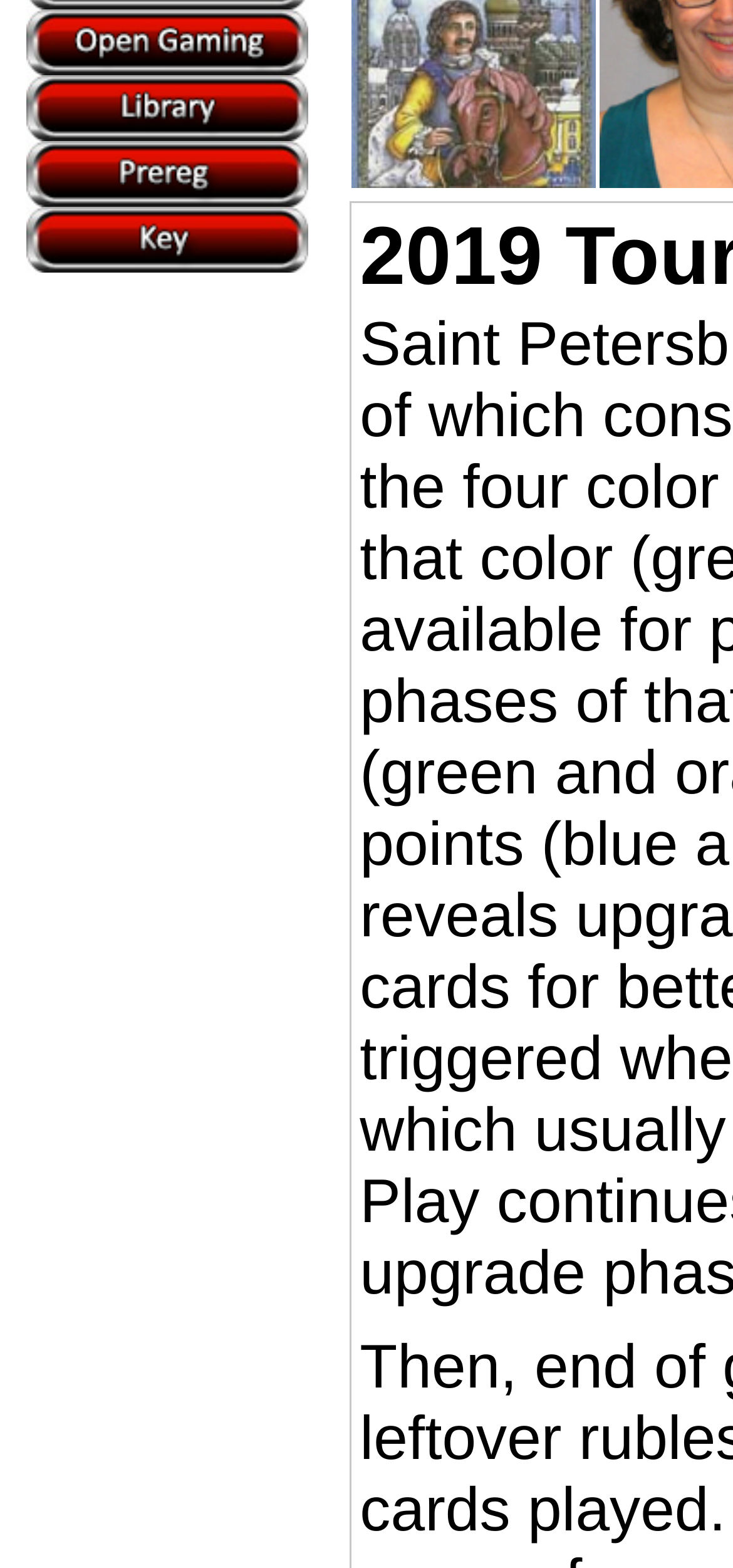Using the element description: "begun accepting", determine the bounding box coordinates. The coordinates should be in the format [left, top, right, bottom], with values between 0 and 1.

None